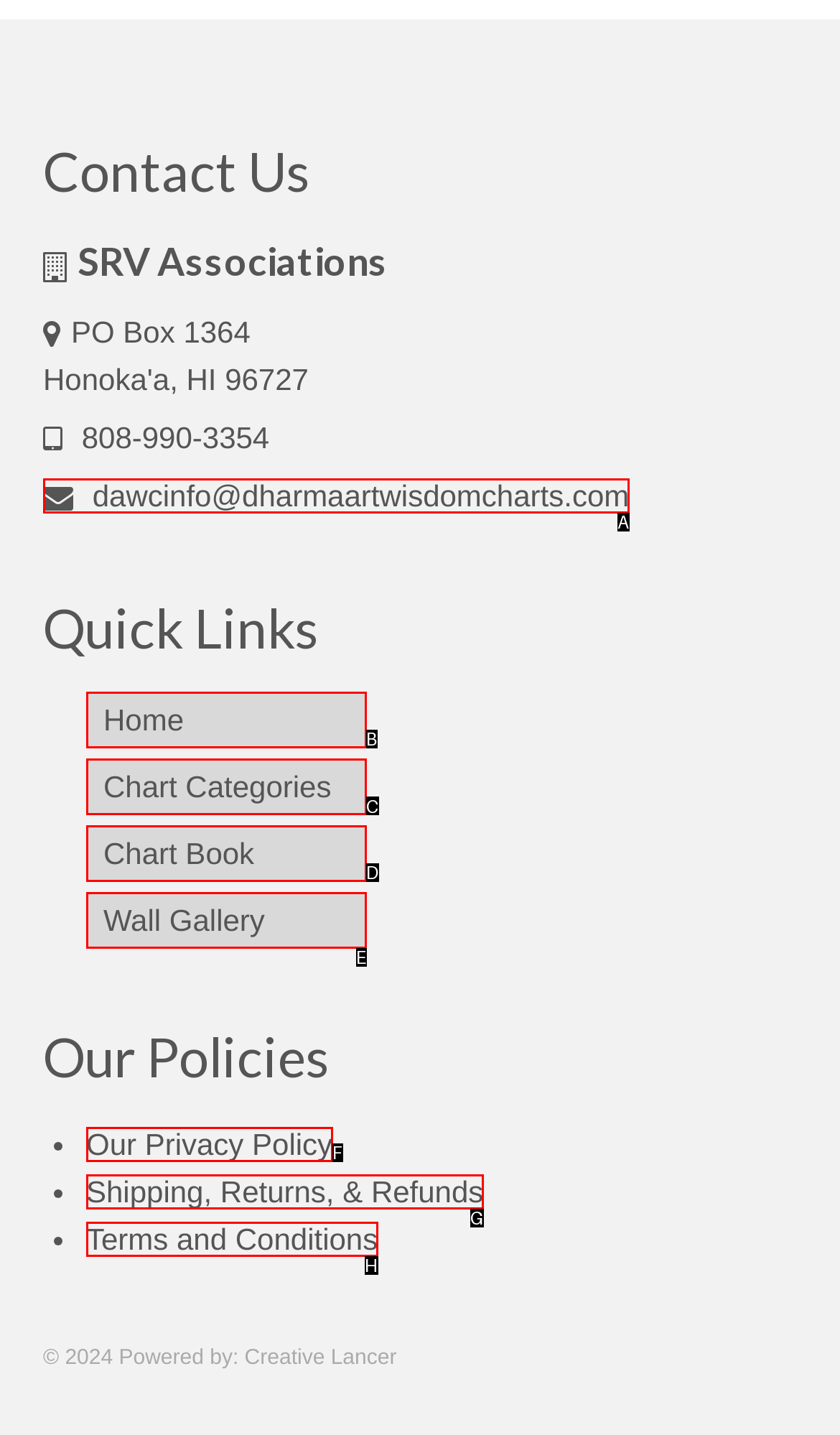Choose the correct UI element to click for this task: View Chart Categories Answer using the letter from the given choices.

C